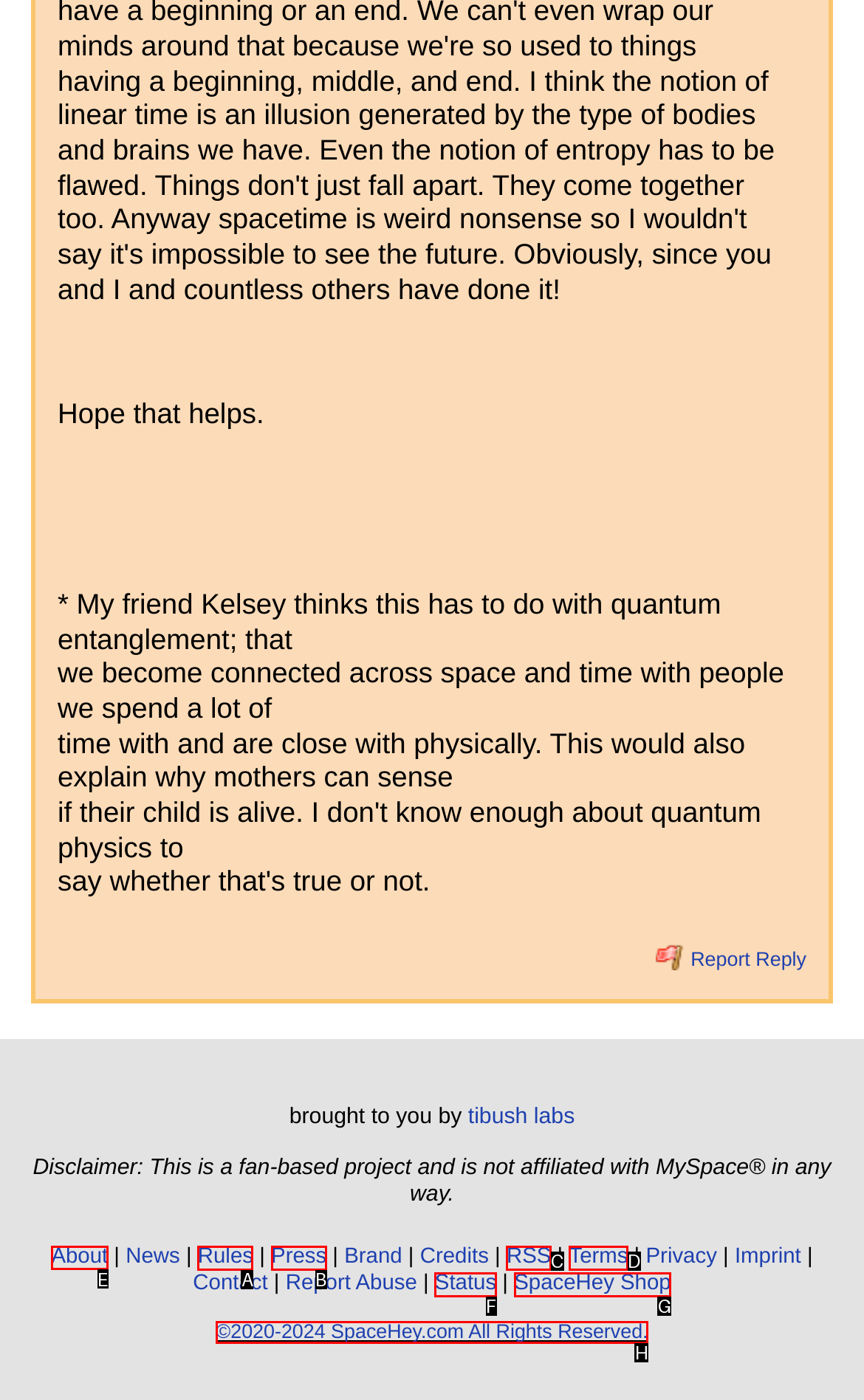To achieve the task: Visit the about page, indicate the letter of the correct choice from the provided options.

E